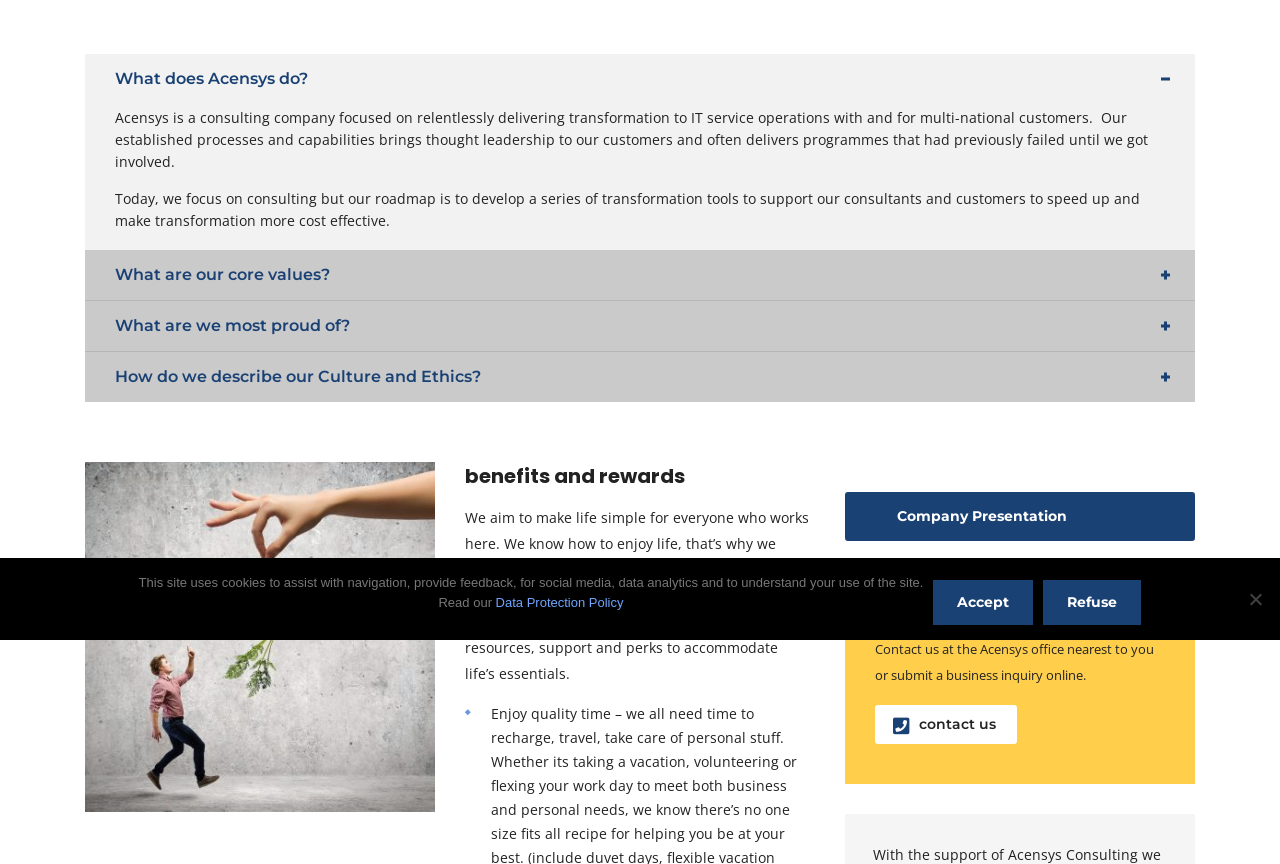Provide the bounding box coordinates of the UI element this sentence describes: "What are our core values?".

[0.066, 0.289, 0.934, 0.347]